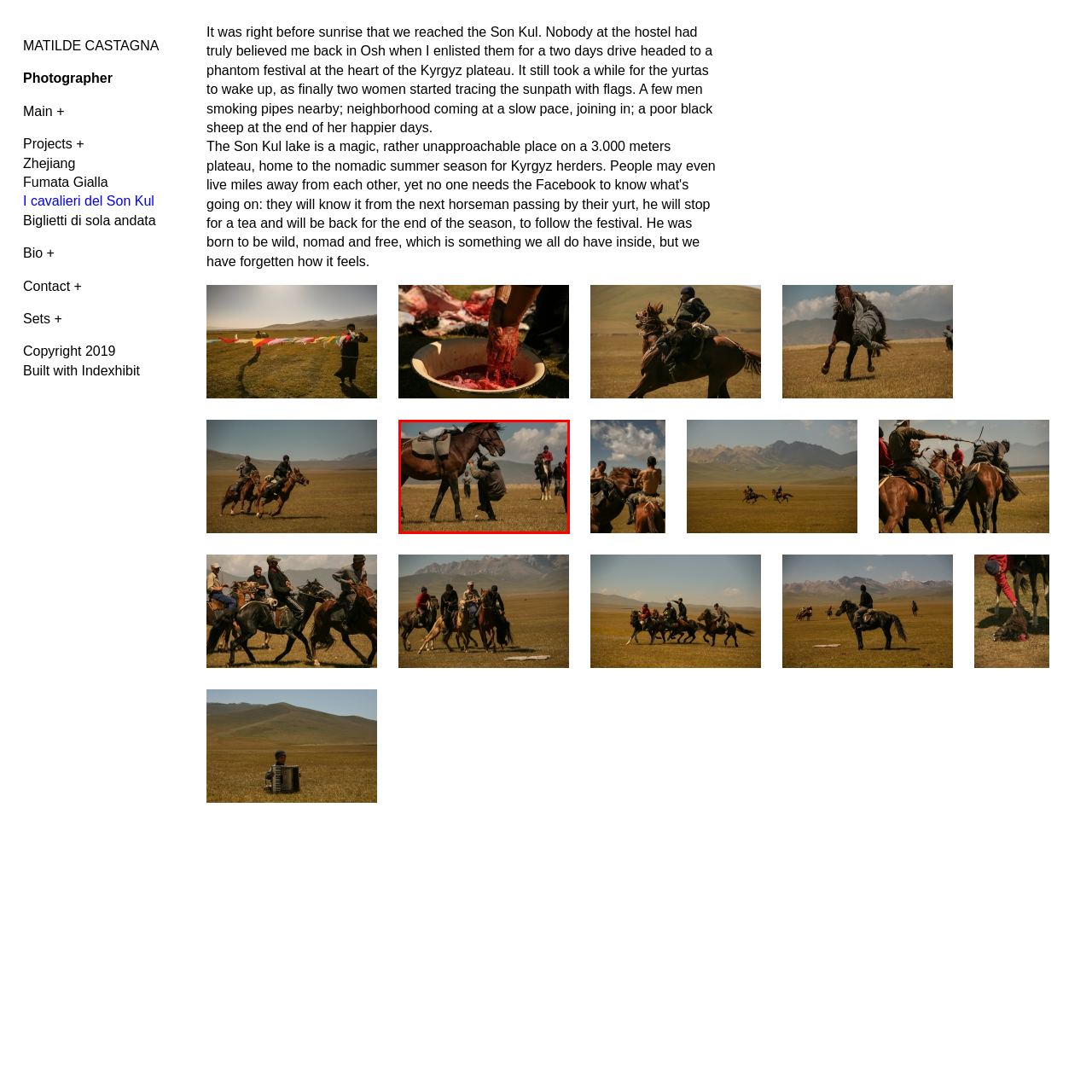What is in the background of the scene?
Focus on the section of the image encased in the red bounding box and provide a detailed answer based on the visual details you find.

The caption describes the backdrop of the scene, which features rolling hills and a dramatic sky, adding to the atmosphere of this sunlit day in the Kyrgyz plateau. This suggests that the scene is set in a rural area with a natural landscape.